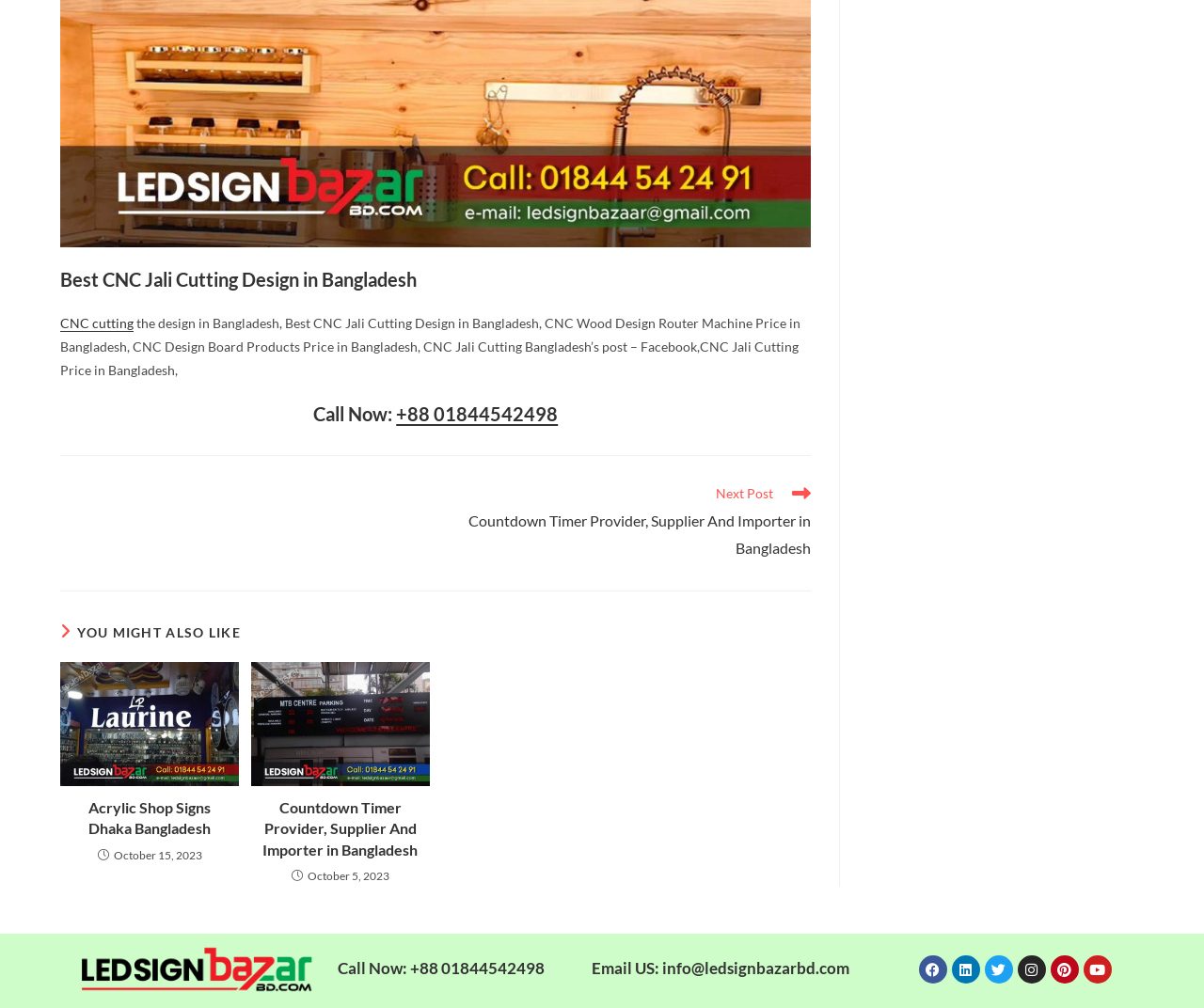Please determine the bounding box coordinates of the element to click in order to execute the following instruction: "Click the link to read more about CNC cutting". The coordinates should be four float numbers between 0 and 1, specified as [left, top, right, bottom].

[0.05, 0.312, 0.111, 0.328]